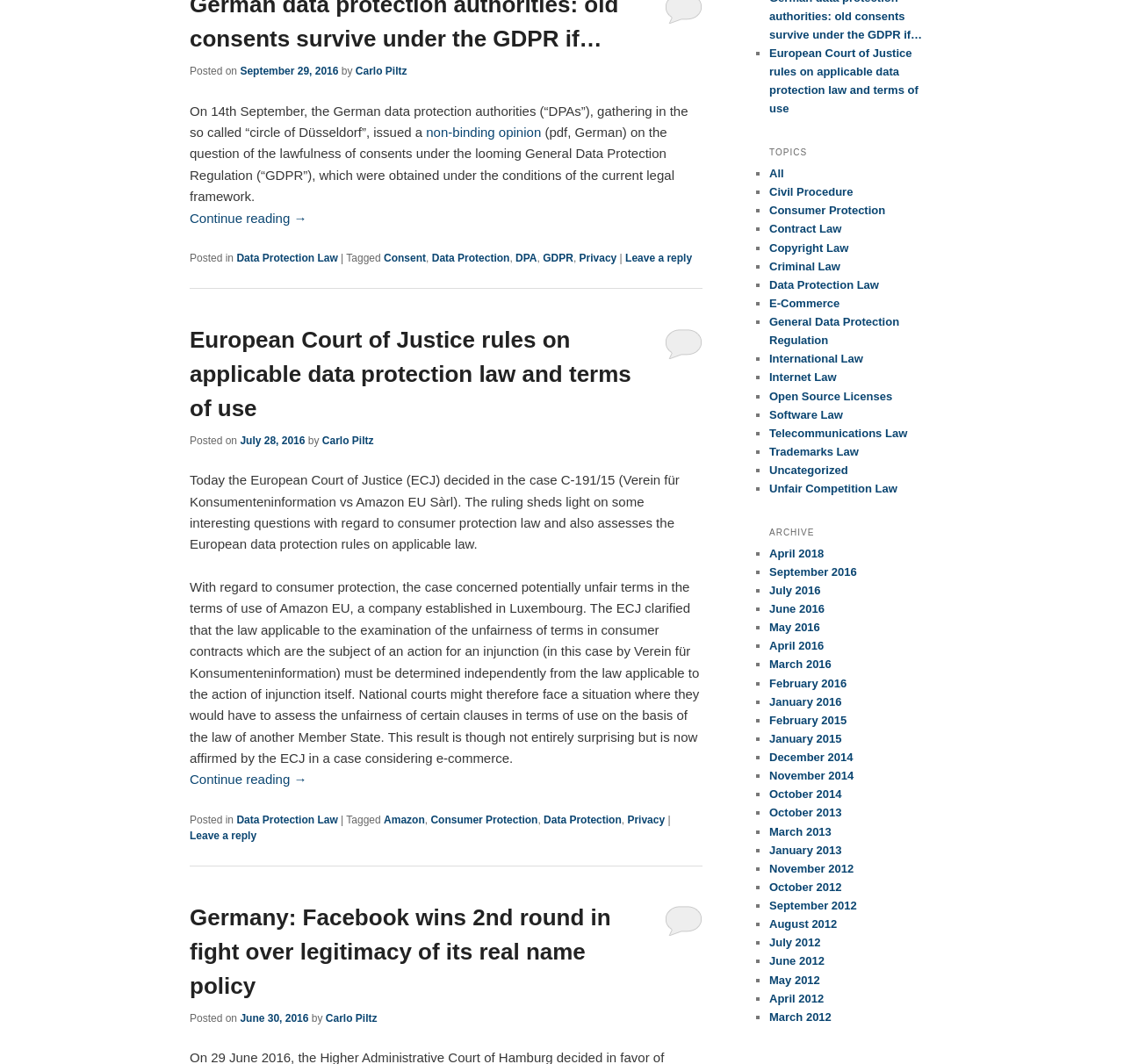Locate and provide the bounding box coordinates for the HTML element that matches this description: "Continue reading →".

[0.169, 0.198, 0.273, 0.212]